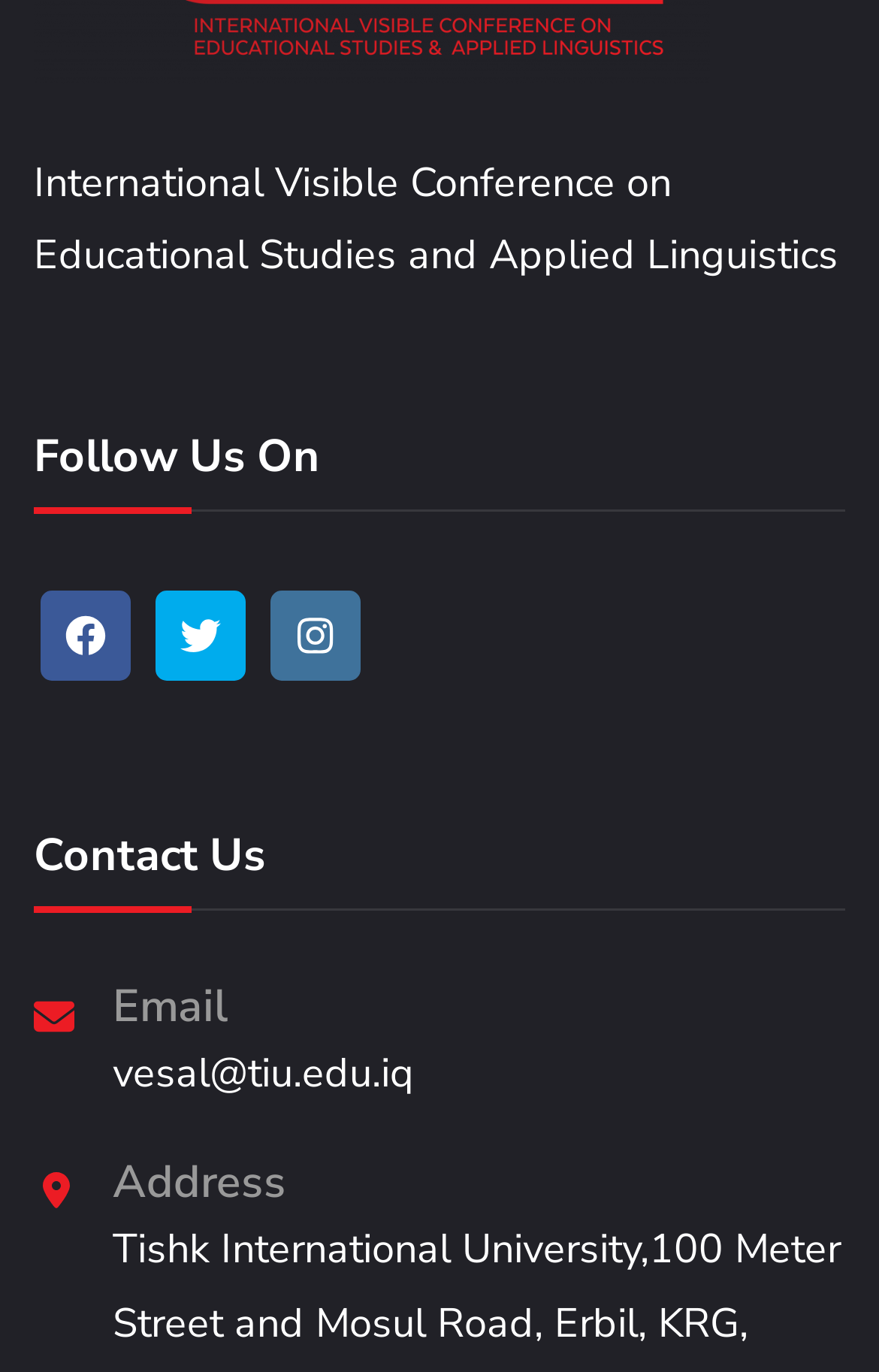What is the second piece of contact information?
Using the image as a reference, answer with just one word or a short phrase.

Address